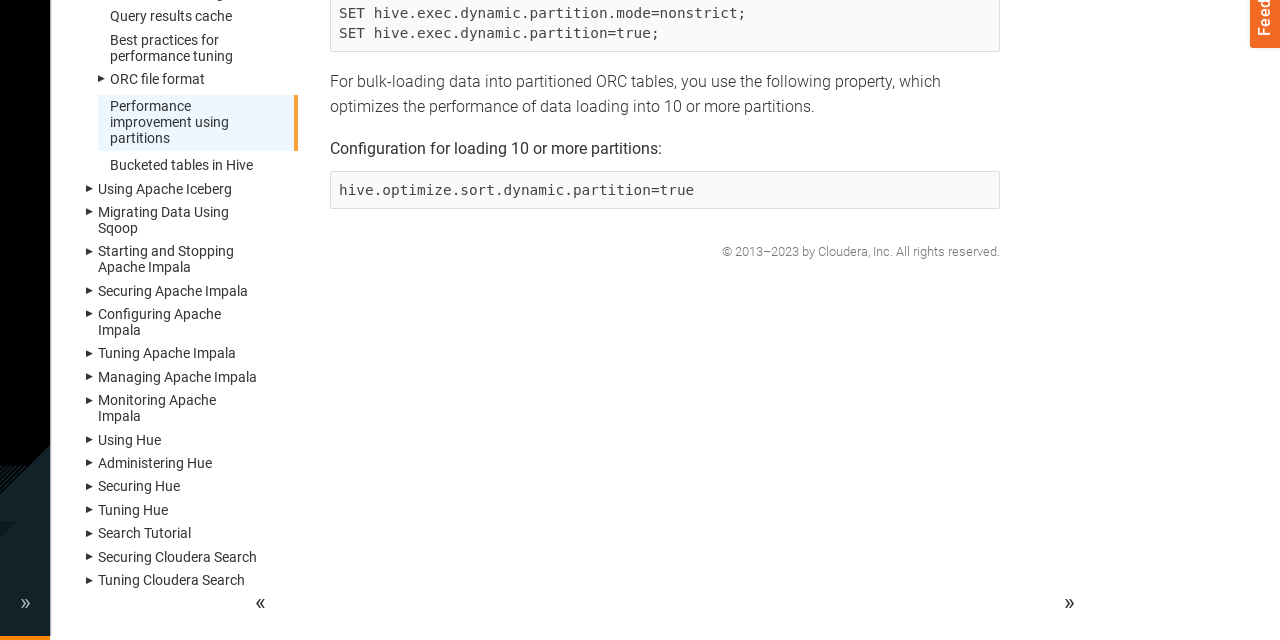Extract the bounding box coordinates of the UI element described: "Securing Hue". Provide the coordinates in the format [left, top, right, bottom] with values ranging from 0 to 1.

[0.077, 0.747, 0.141, 0.774]